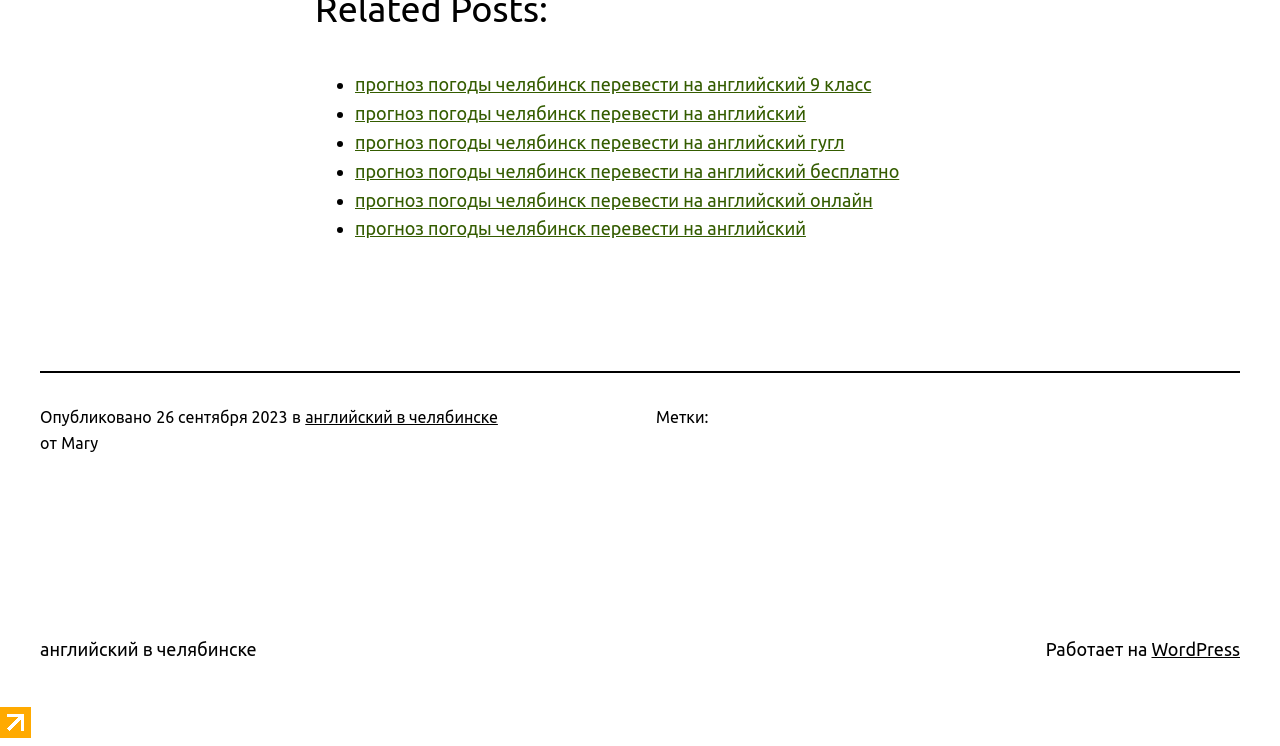Please specify the bounding box coordinates of the clickable region to carry out the following instruction: "view the publication date". The coordinates should be four float numbers between 0 and 1, in the format [left, top, right, bottom].

[0.122, 0.547, 0.225, 0.571]